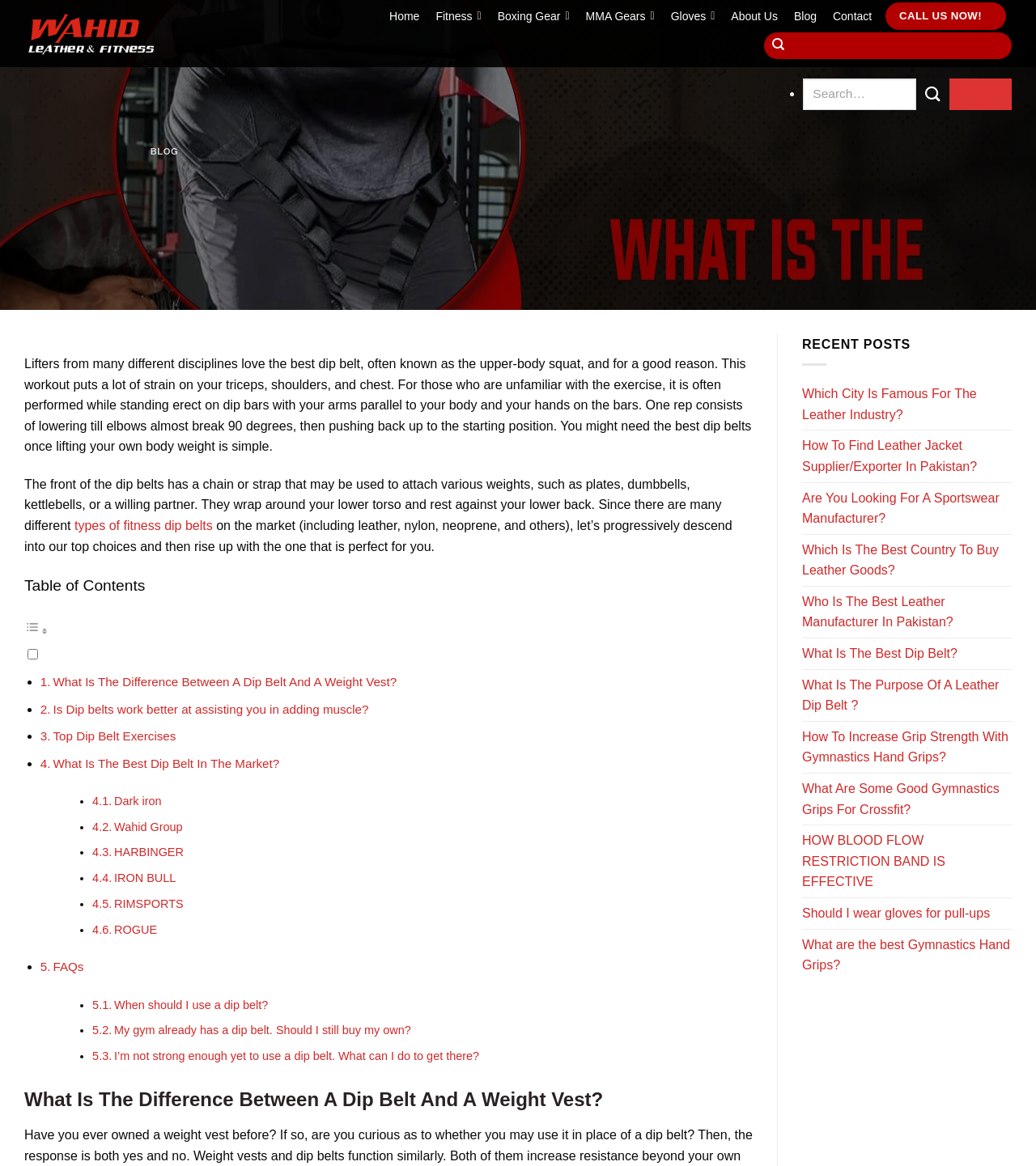Generate a thorough description of the webpage.

The webpage is about Wahid Leather & Fitness, a manufacturer of fitness, boxing gears, and gym wears. At the top, there is a logo and a navigation menu with links to "Home", "Fitness", "Boxing Gear", "MMA Gears", "Gloves", "About Us", "Blog", and "Contact". On the right side of the navigation menu, there is a "CALL US NOW!" link and a search bar.

Below the navigation menu, there is a heading "BLOG" followed by a blog post titled "What Is The Best Dip Belt?". The post has a brief introduction, followed by a table of contents with links to different sections of the post. The sections include "What Is The Difference Between A Dip Belt And A Weight Vest?", "Is Dip belts work better at assisting you in adding muscle?", "Top Dip Belt Exercises", and "What Is The Best Dip Belt In The Market?".

The post also includes a list of different types of dip belts, including Dark Iron, Wahid Group, Harbinger, Iron Bull, Rimsports, and Rogue. There are also FAQs about dip belts, including when to use one, whether to buy one if your gym already has one, and how to get strong enough to use a dip belt.

On the right side of the page, there is a section titled "RECENT POSTS" with links to other blog posts, including "Which City Is Famous For The Leather Industry?", "How To Find Leather Jacket Supplier/Exporter In Pakistan?", and "What Is The Best Country To Buy Leather Goods?".

At the bottom of the page, there is a "Go to top" link.